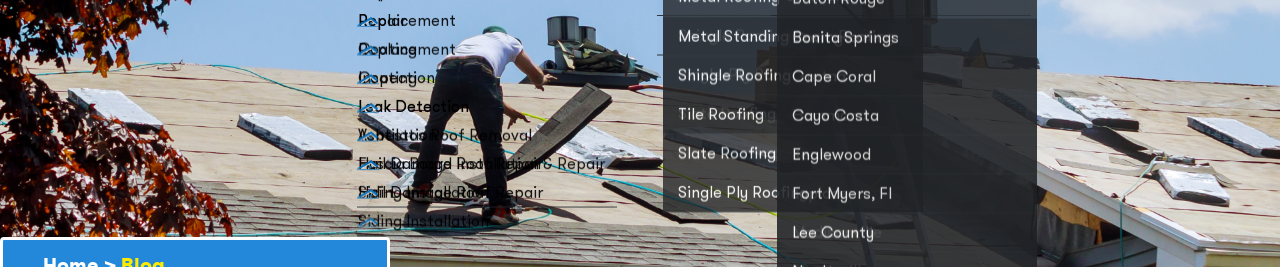With reference to the screenshot, provide a detailed response to the question below:
Why is timely repair of roofing issues important?

Timely repair of roofing issues, such as missing or damaged shingles, is crucial to prevent further damage to the roof and underlying structure, which can lead to more costly repairs, safety hazards, and even compromise the integrity of the entire building.